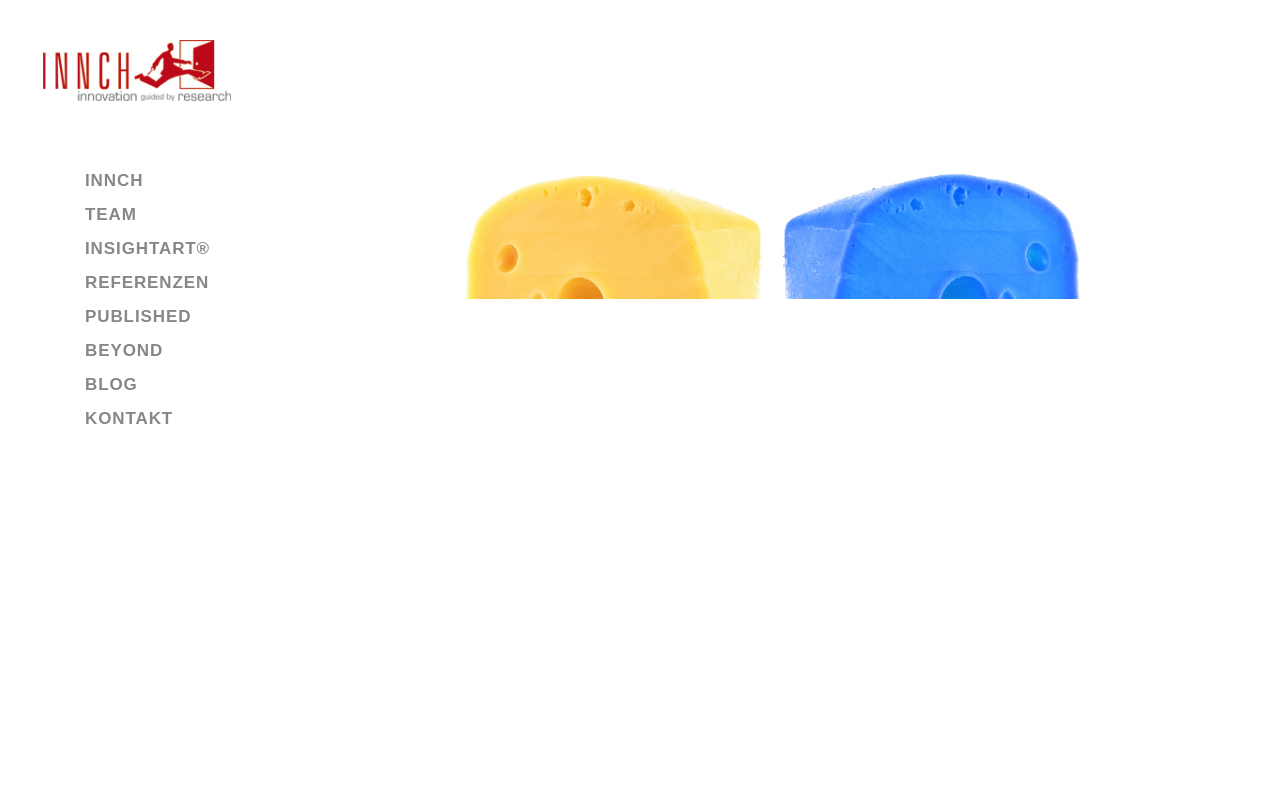Look at the image and write a detailed answer to the question: 
How many instances of the 'INNCH' logo are there?

I searched the webpage and found two instances of the 'INNCH' logo, one as a link at the top and another as an image.